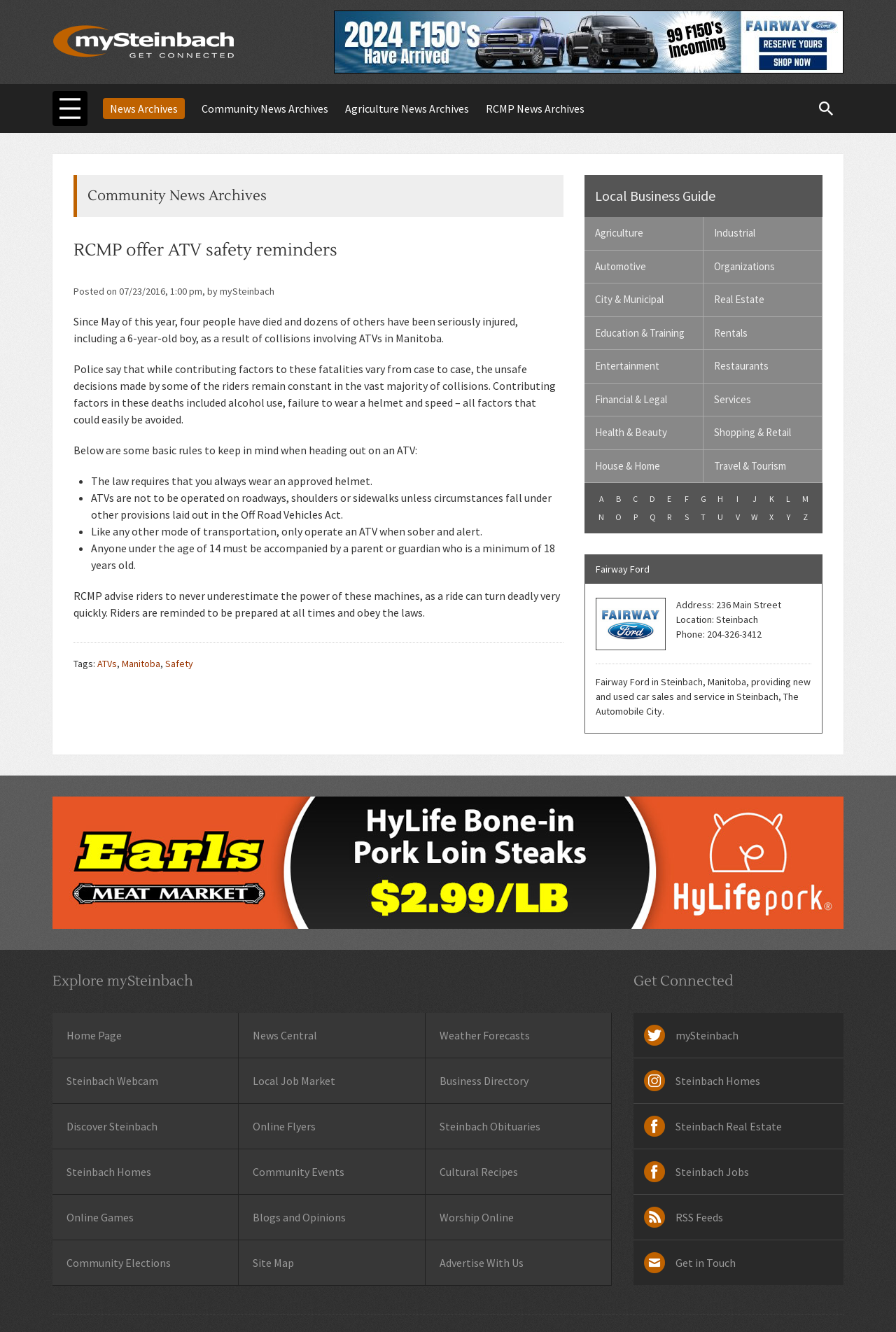How many links are there in the Local Business Guide section?
Using the details from the image, give an elaborate explanation to answer the question.

The Local Business Guide section is located at the bottom right of the webpage, and it contains 17 links, including 'Agriculture', 'Automotive', 'City & Municipal', and so on.